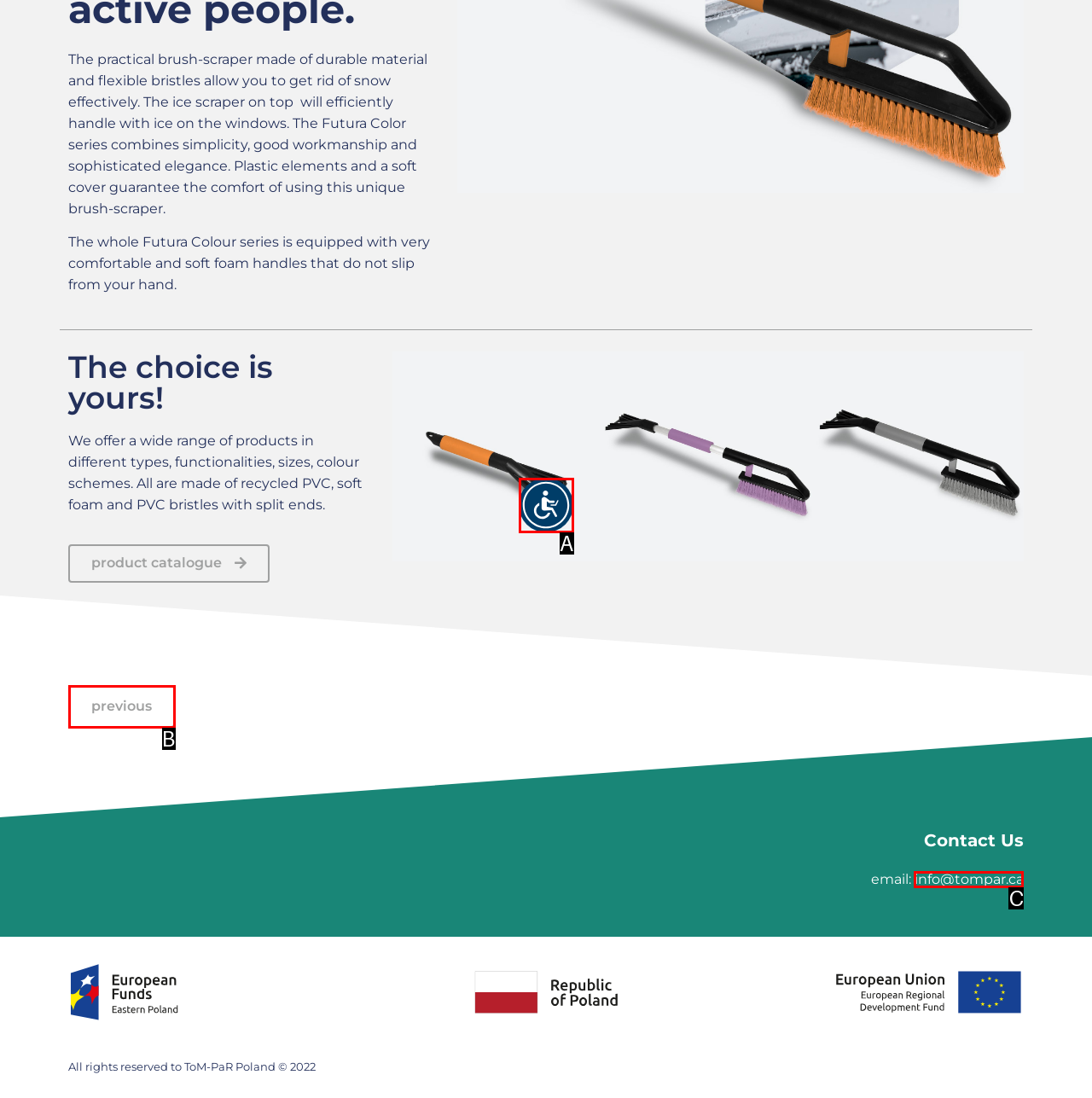Identify the HTML element that corresponds to the following description: aria-label="Accessibility Menu" title="Accessibility Menu" Provide the letter of the best matching option.

A